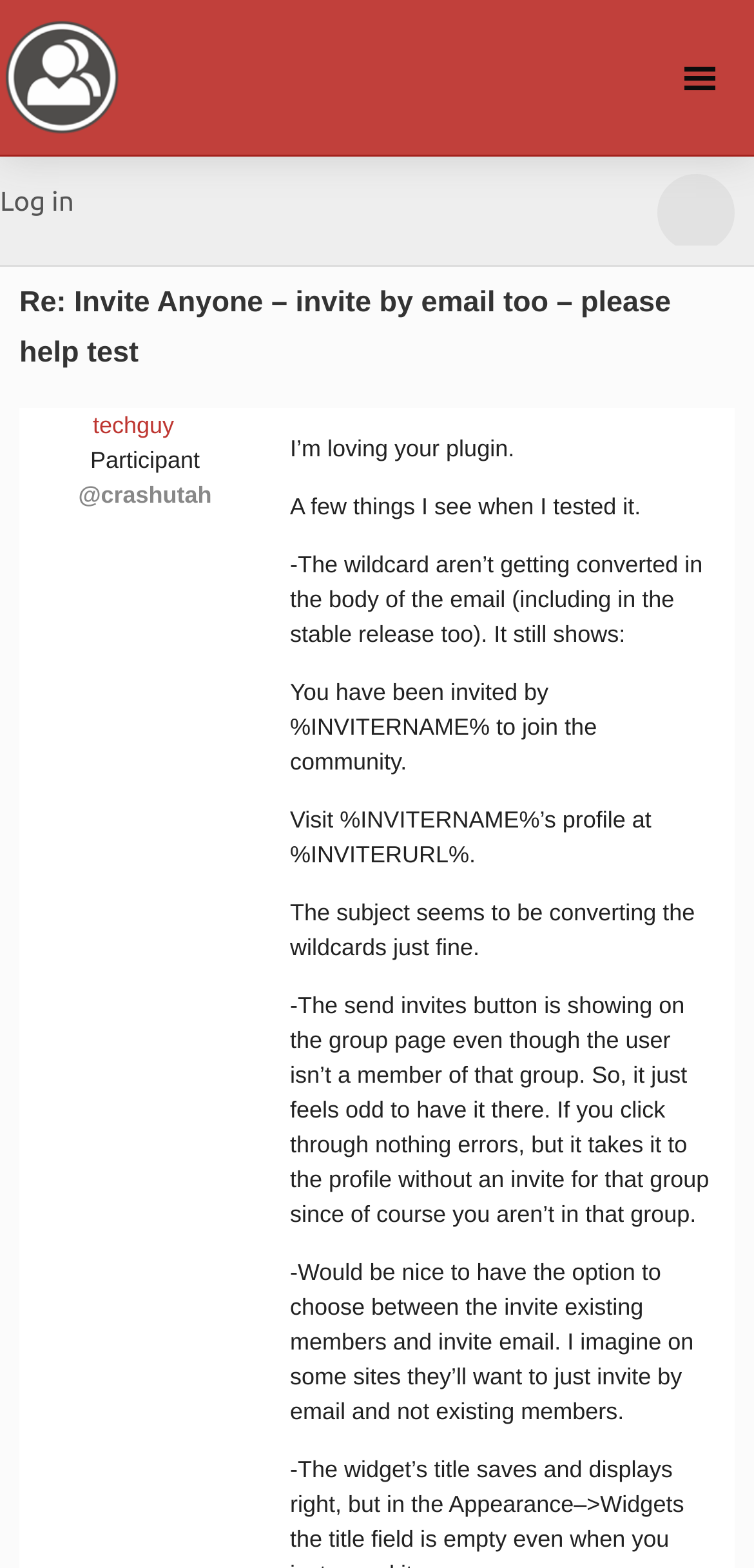Who is the author of the comment?
Please answer the question as detailed as possible.

The author of the comment is identified as 'techguy' based on the link element with the text 'techguy'.